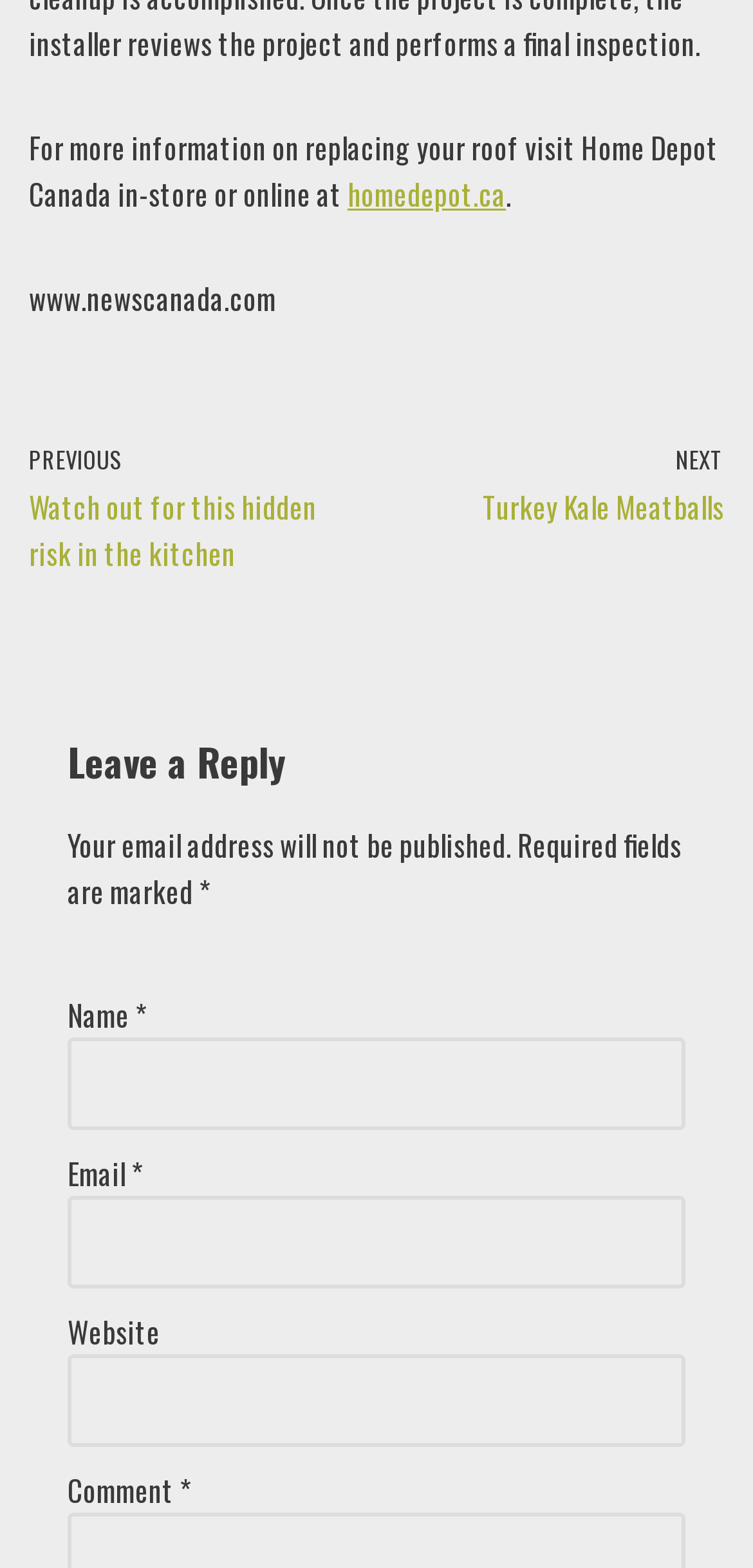Provide a one-word or brief phrase answer to the question:
What is the website mentioned in the text?

homedepot.ca